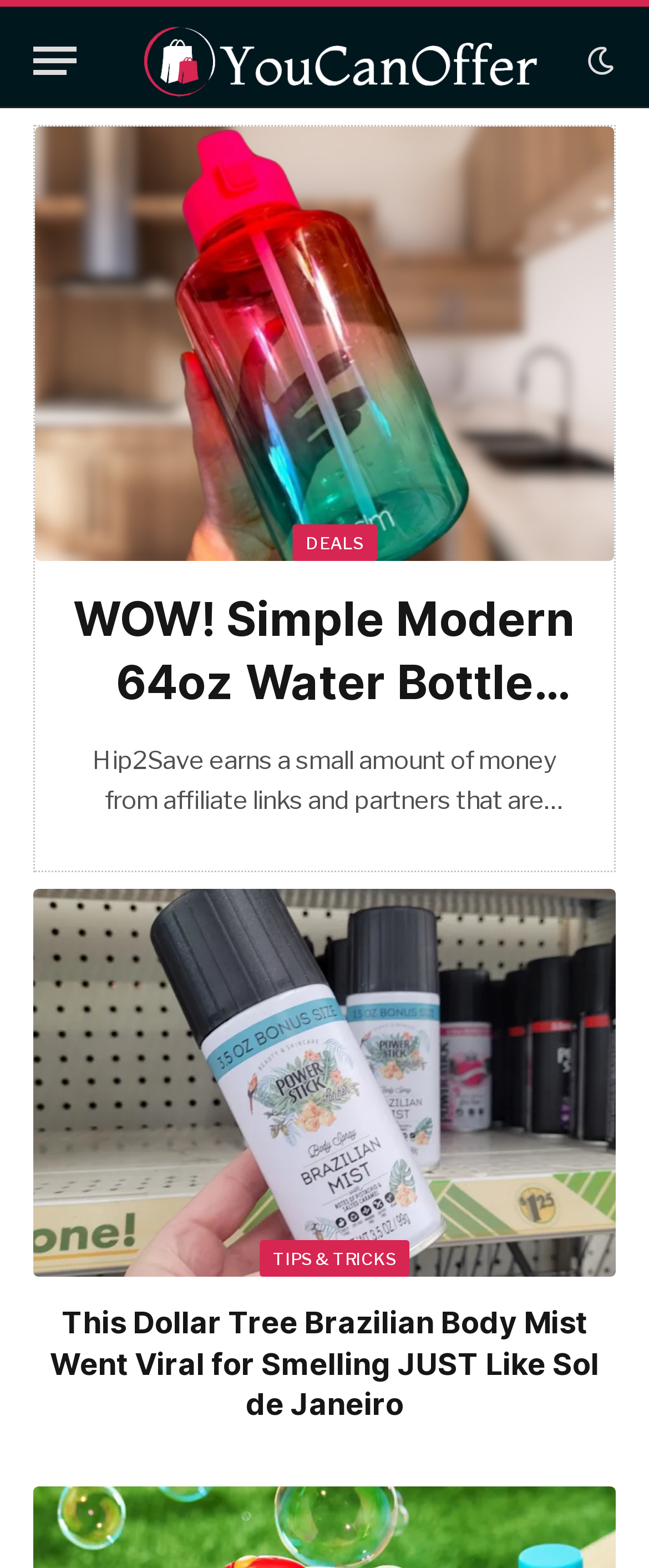Using the provided element description: "Deals", determine the bounding box coordinates of the corresponding UI element in the screenshot.

[0.451, 0.334, 0.58, 0.358]